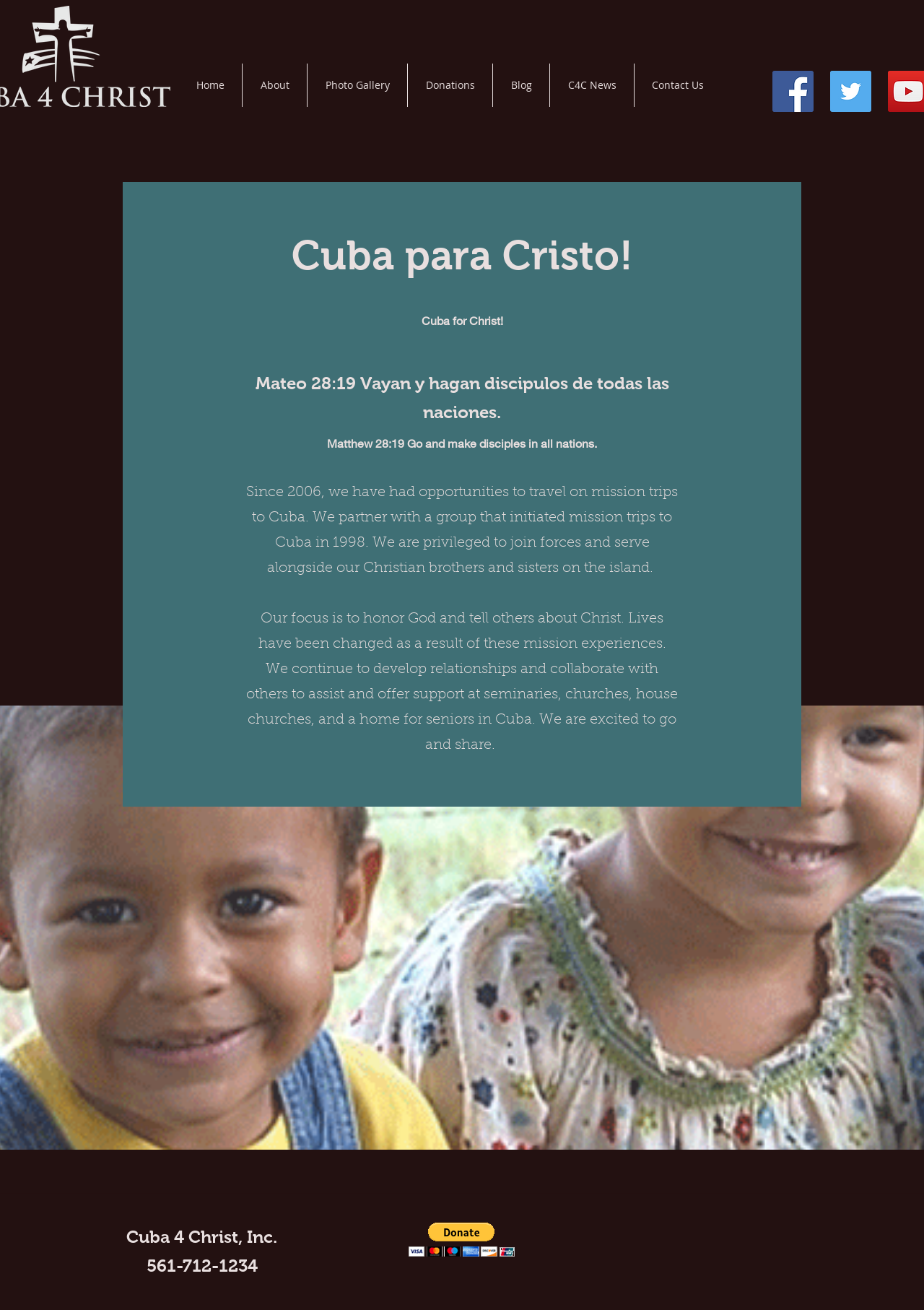Highlight the bounding box coordinates of the region I should click on to meet the following instruction: "Click the Donate via PayPal button".

[0.442, 0.933, 0.557, 0.959]